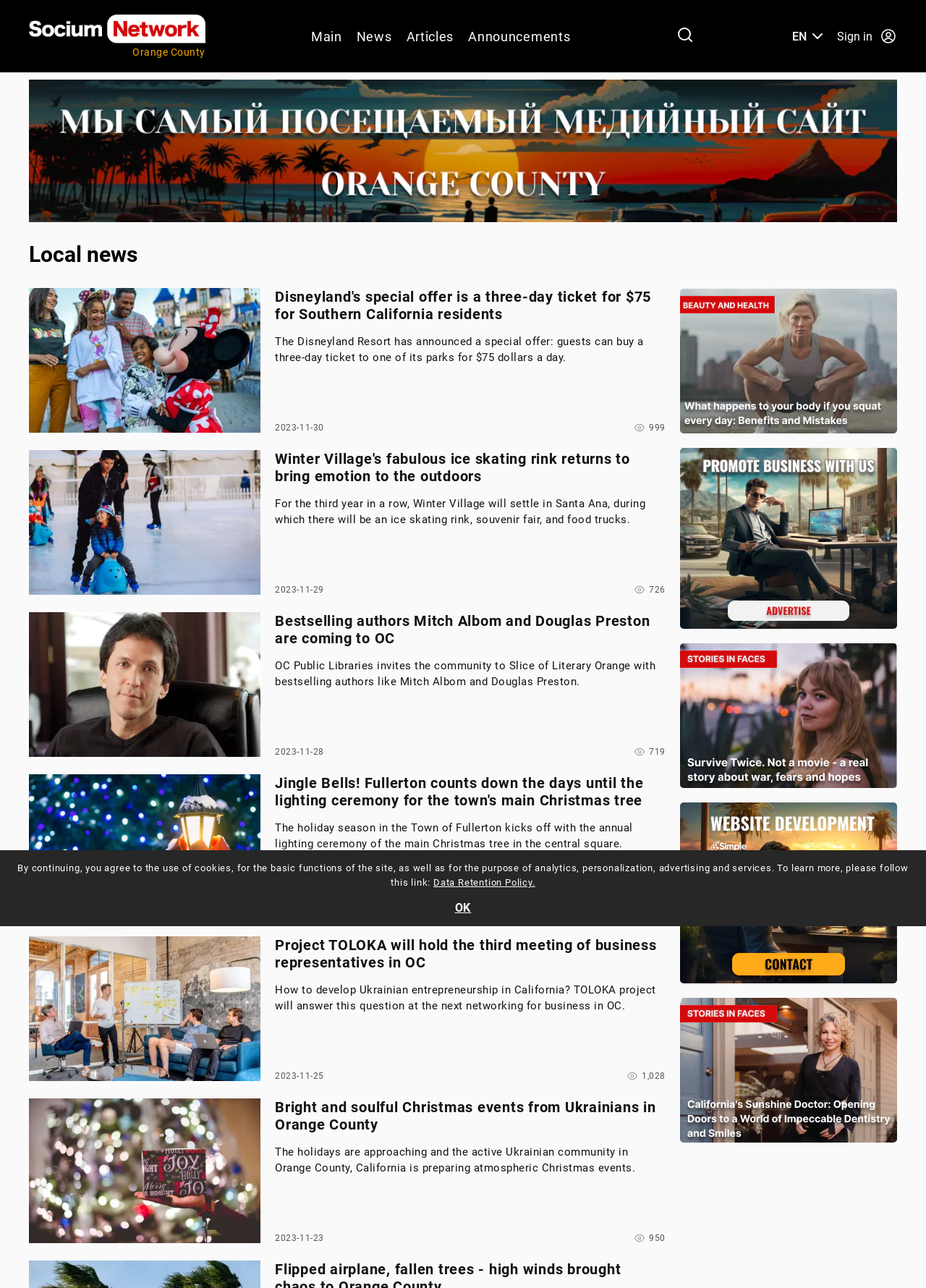Is there a search bar on this webpage?
Using the visual information, answer the question in a single word or phrase.

No